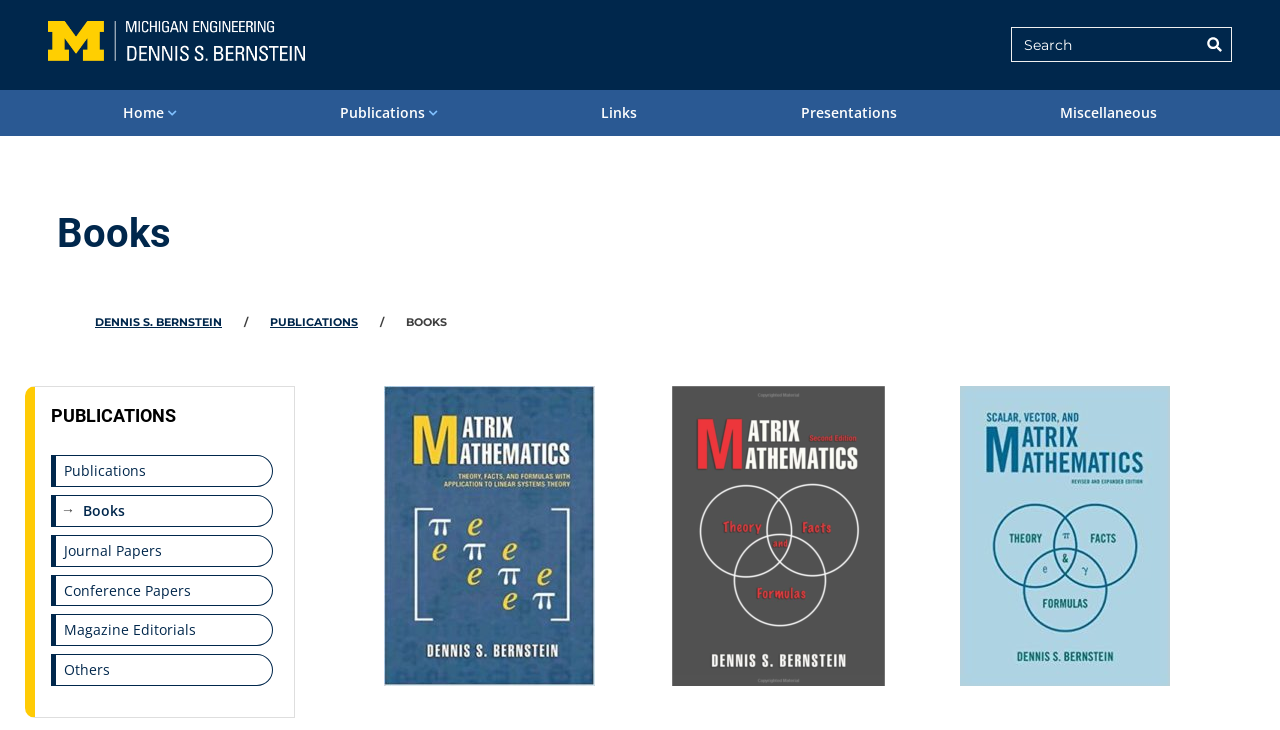How many book categories are listed?
From the screenshot, supply a one-word or short-phrase answer.

6